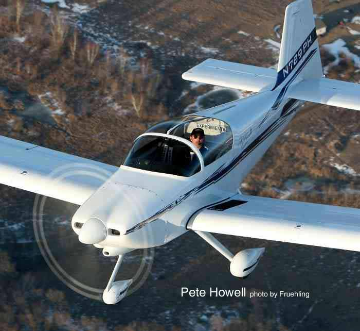Describe every significant element in the image thoroughly.

In this striking aerial photograph, a sleek, white aircraft is captured in flight, showcasing its elegant design and aerodynamic features. The pilot, attentively focused, is visible in the cockpit, illustrating the operational proficiency required for flying such a plane. Below, a patchwork of earth and snow can be seen, offering a stark contrast to the bright sky above. The image is credited to Pete Howell, and the photography was done by Frushing. This moment encapsulates the thrill of aviation and the advanced engineering behind modern aircraft, emphasizing reliability and performance in flight.